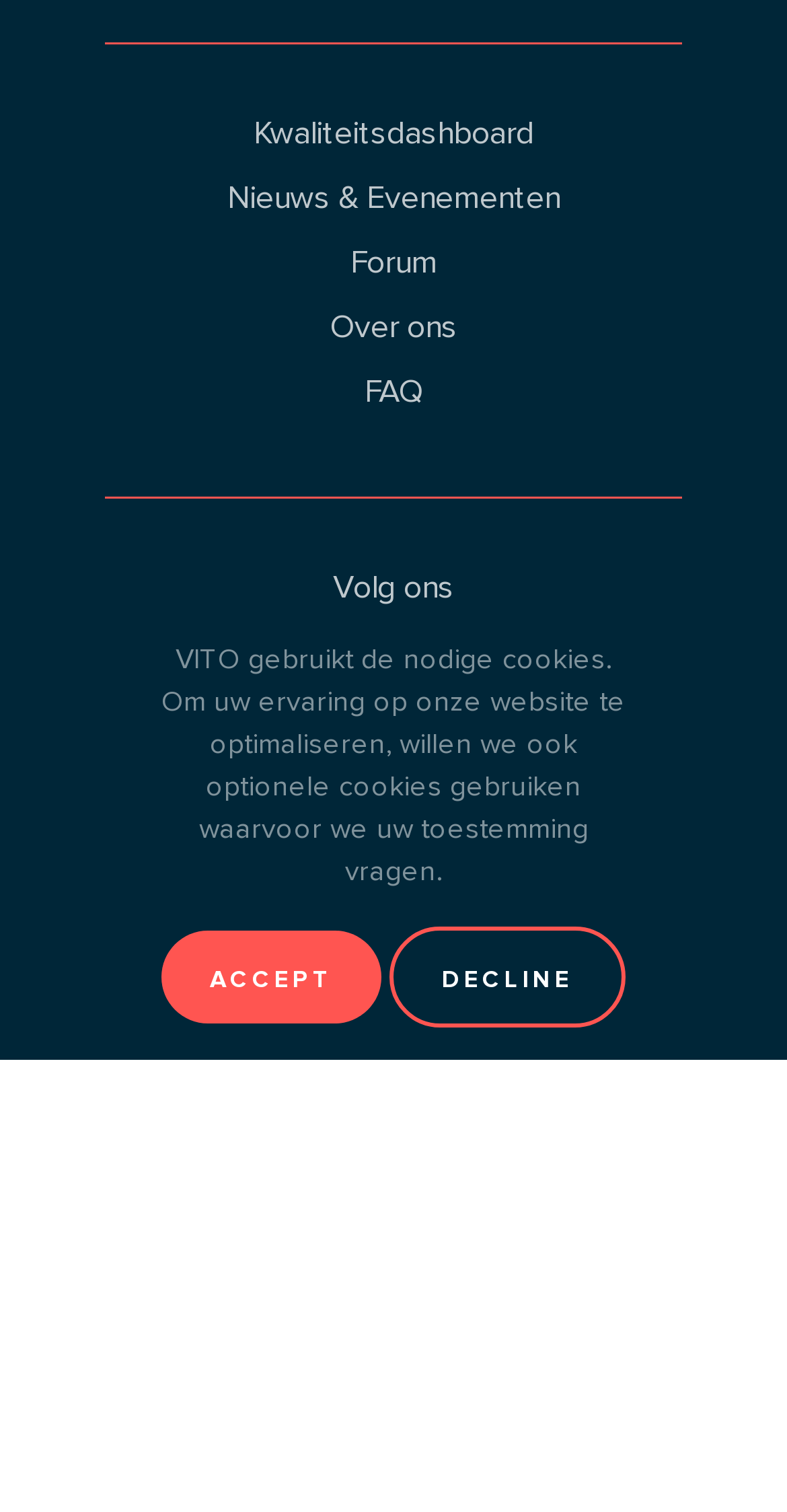Please identify the bounding box coordinates of the clickable area that will fulfill the following instruction: "Check out Over ons". The coordinates should be in the format of four float numbers between 0 and 1, i.e., [left, top, right, bottom].

[0.419, 0.206, 0.581, 0.227]